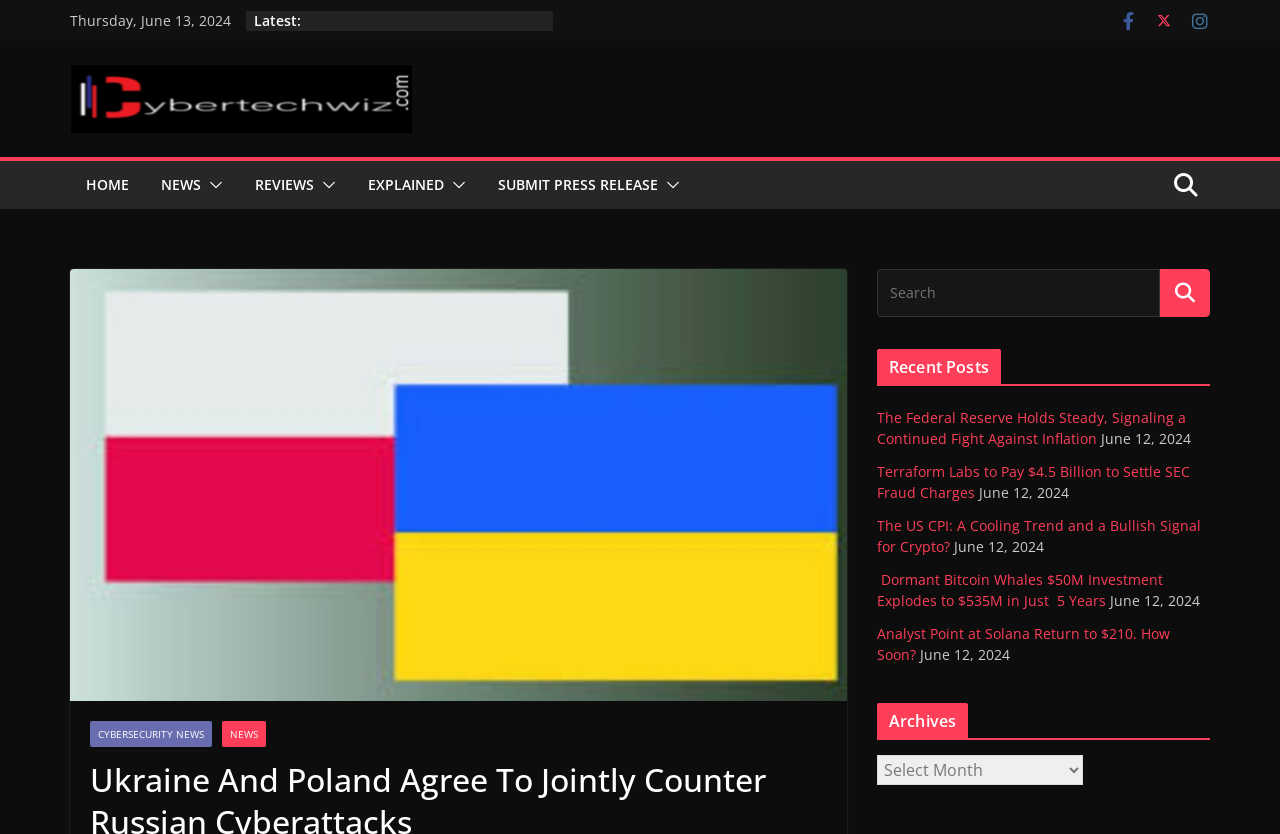Locate and generate the text content of the webpage's heading.

Ukraine And Poland Agree To Jointly Counter Russian Cyberattacks